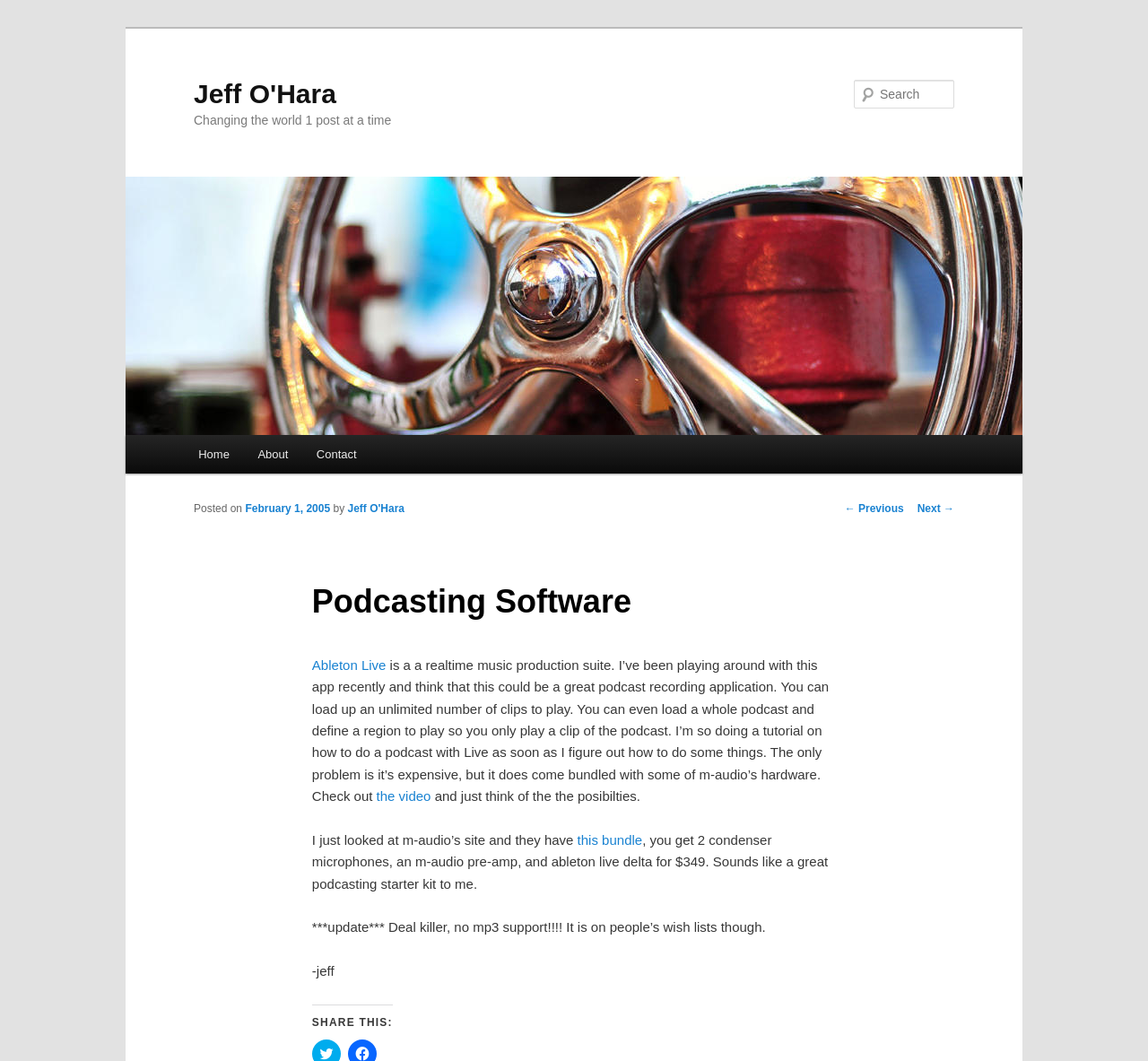Please identify the bounding box coordinates of the element's region that I should click in order to complete the following instruction: "Learn more about Ableton Live". The bounding box coordinates consist of four float numbers between 0 and 1, i.e., [left, top, right, bottom].

[0.272, 0.619, 0.336, 0.634]